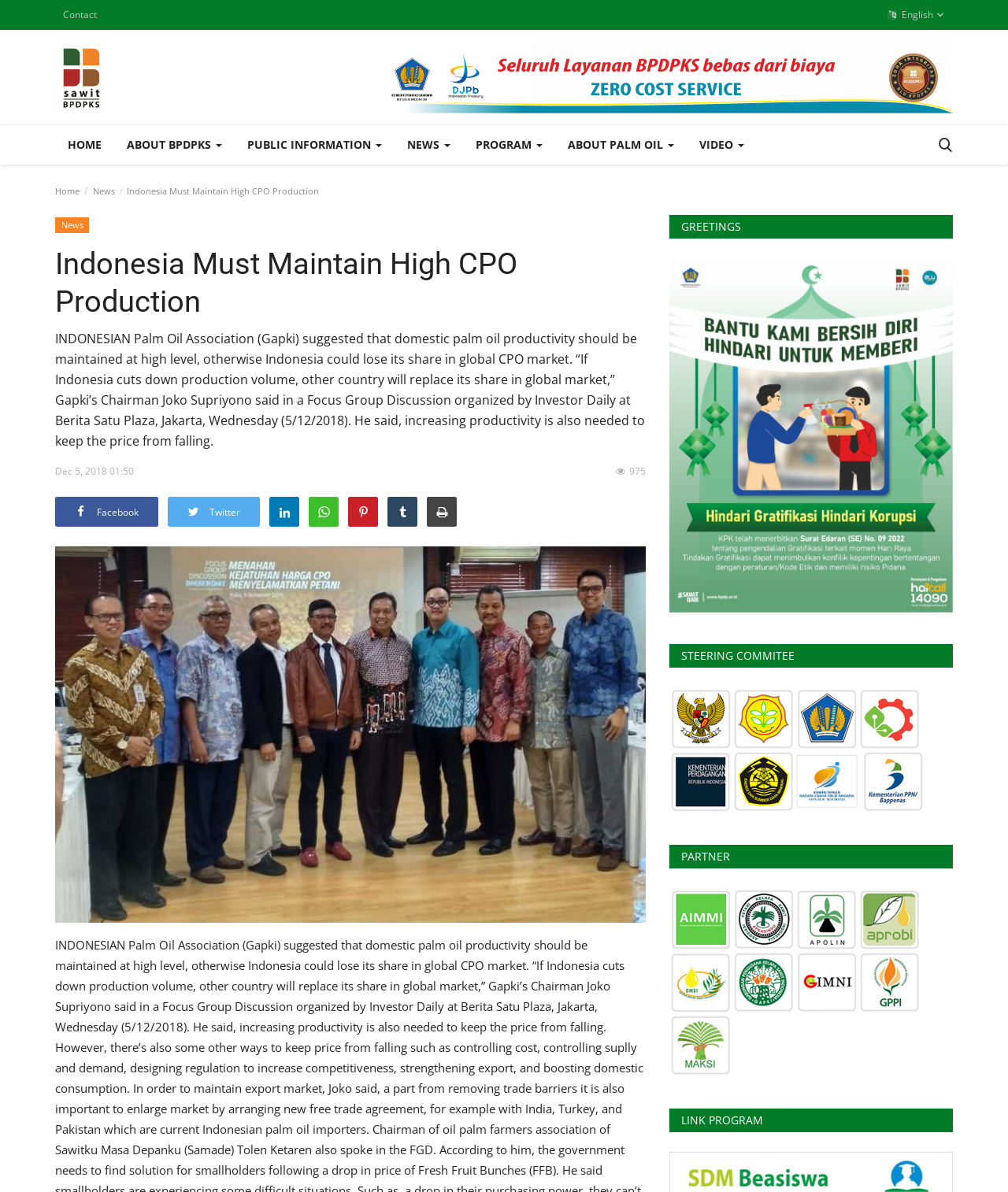Highlight the bounding box coordinates of the element that should be clicked to carry out the following instruction: "Read the 'NEWS' section". The coordinates must be given as four float numbers ranging from 0 to 1, i.e., [left, top, right, bottom].

[0.391, 0.105, 0.459, 0.138]